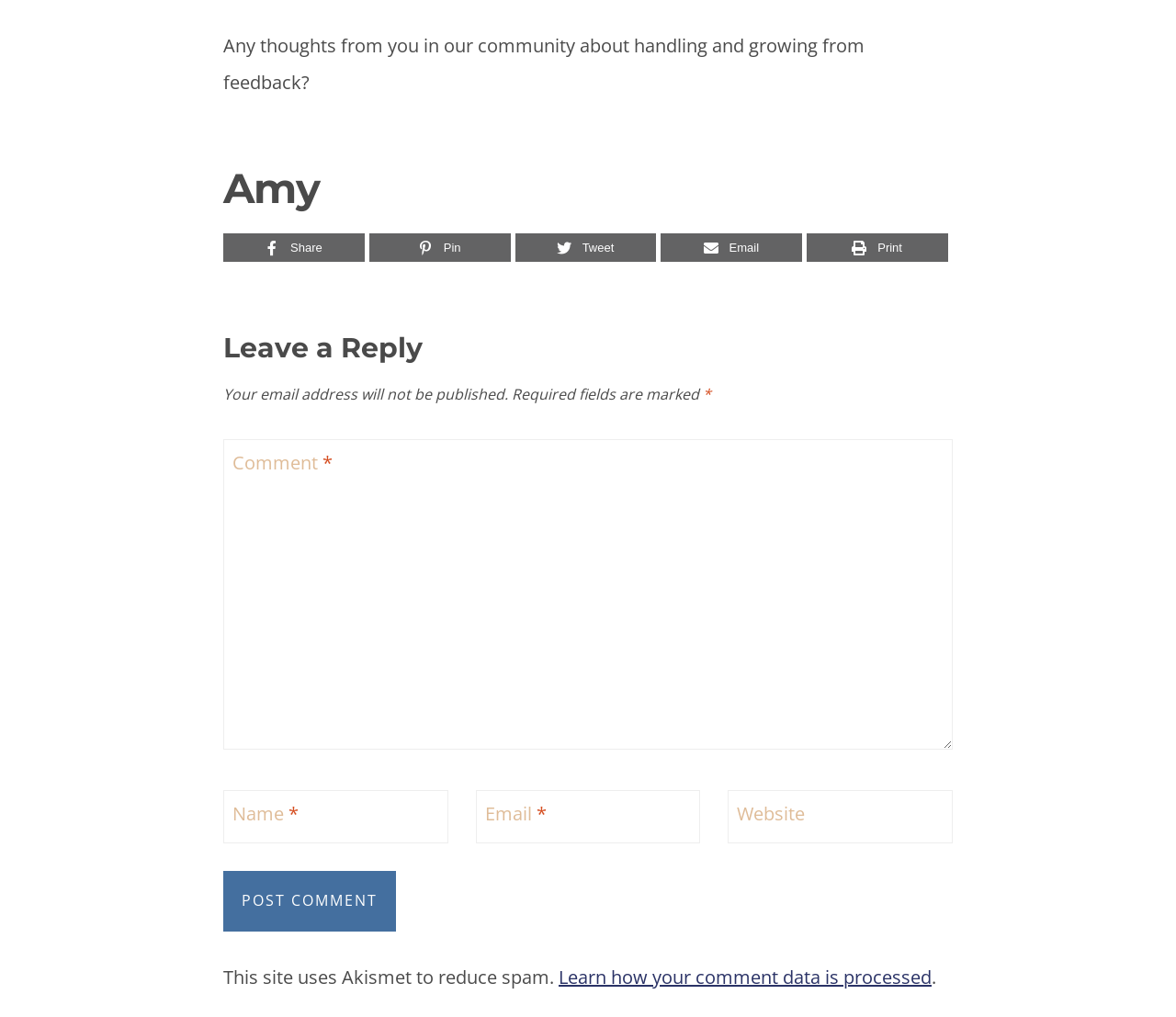How many social media sharing options are available?
Look at the image and respond with a one-word or short phrase answer.

4